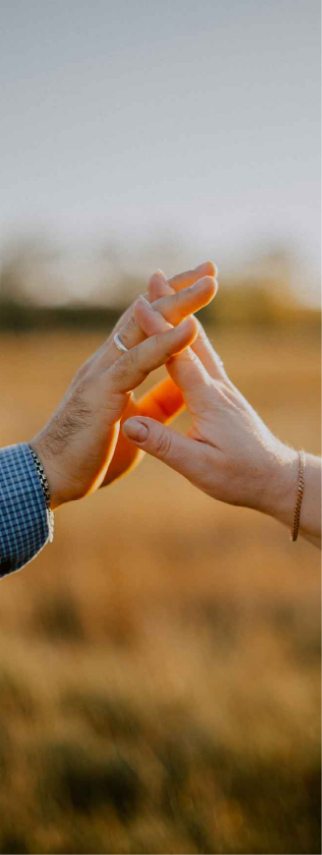Create a detailed narrative that captures the essence of the image.

The image captures a poignant moment of connection between two individuals, their hands intertwined gently against a serene backdrop of golden fields. One hand, adorned with a wedding band, reaches out with delicate fingers, while the other hand gracefully interlaces with it, symbolizing unity and love. The warm tones of the background, illuminated by soft sunlight, enhance the intimate atmosphere, evoking feelings of tenderness and commitment. This visual narrative beautifully represents the bond shared between the individuals, suggesting themes of support, companionship, and the enduring nature of relationships.